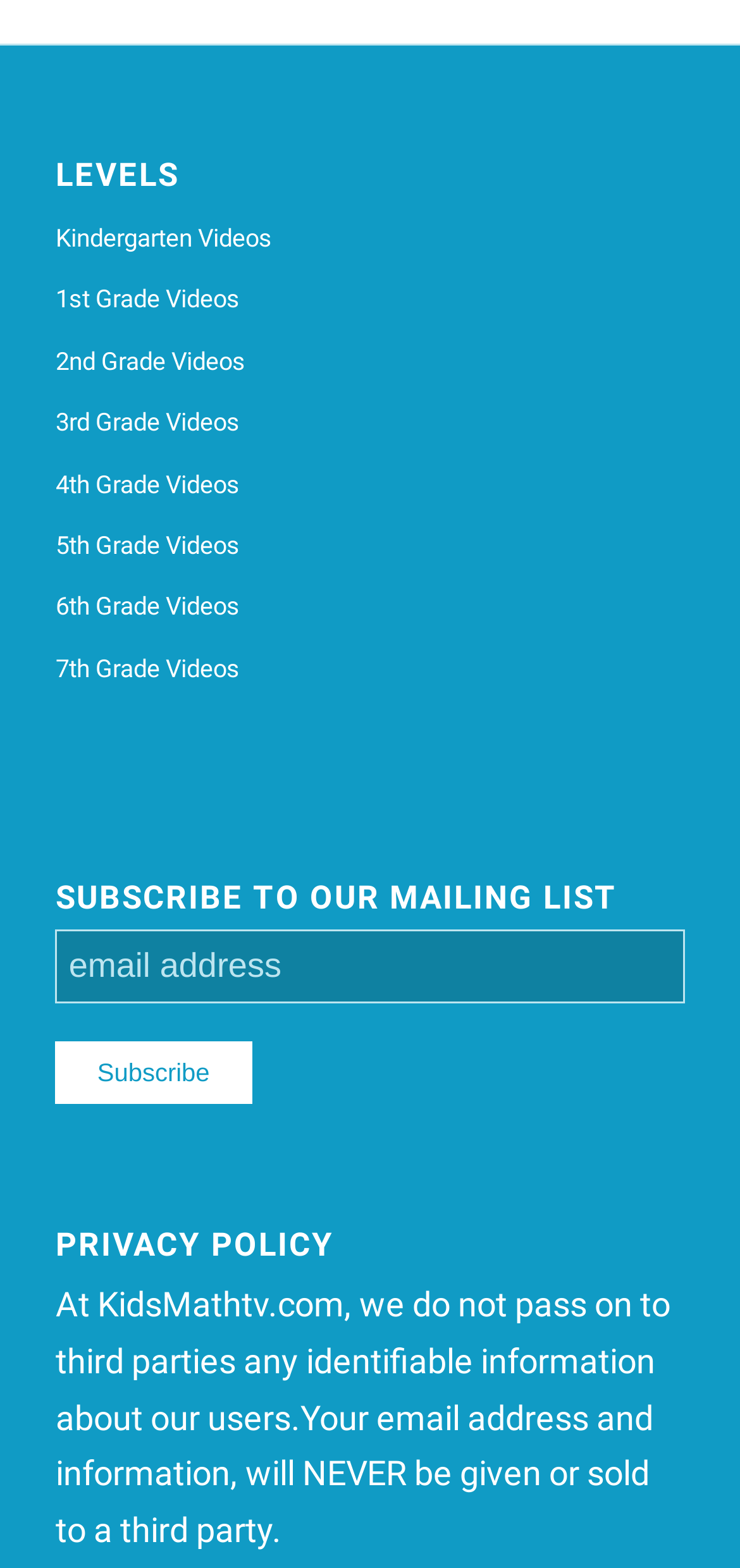Answer the following query concisely with a single word or phrase:
What is the content of the privacy policy section?

User information not shared